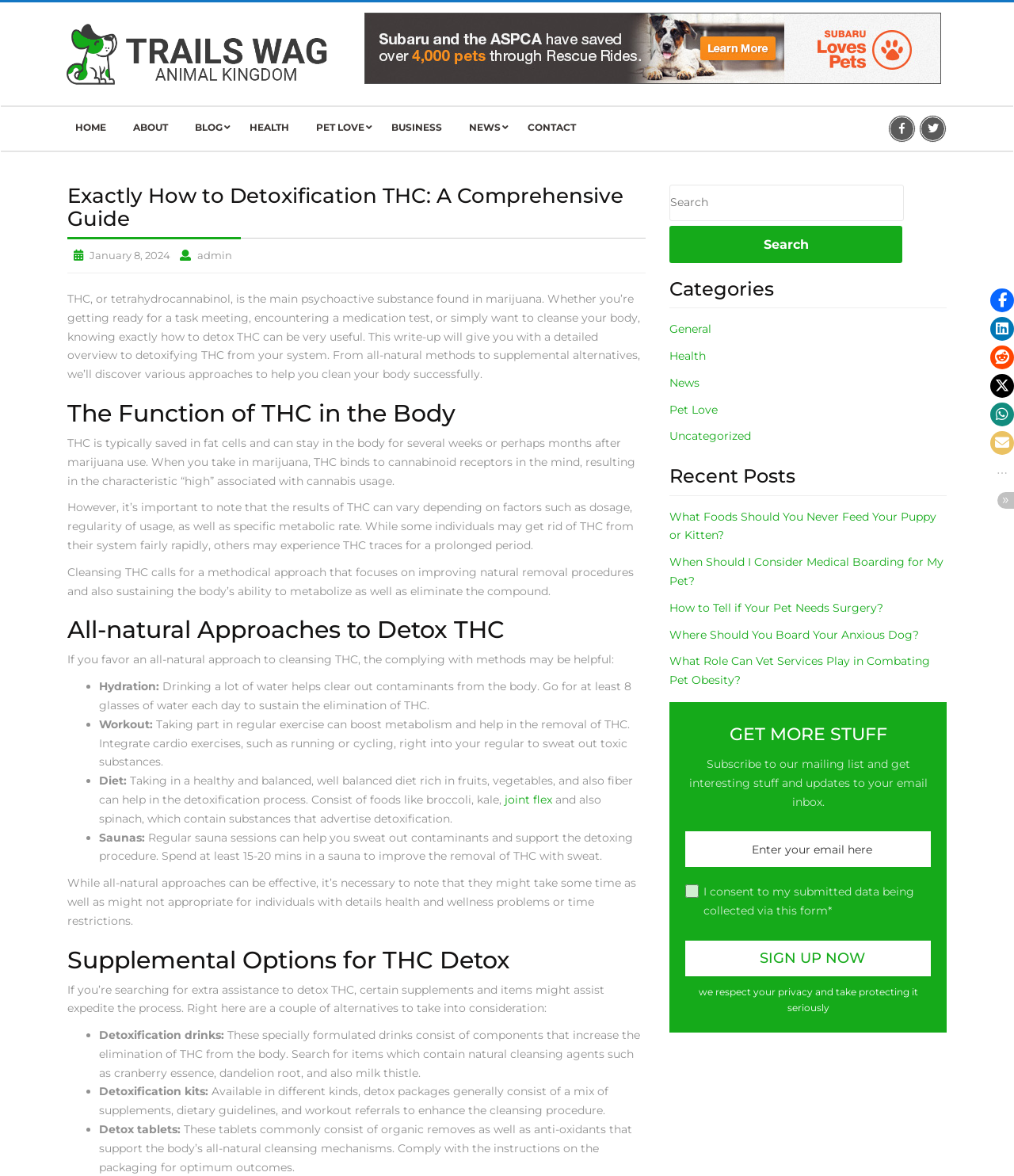Based on the image, please respond to the question with as much detail as possible:
What is the main psychoactive substance found in marijuana?

The webpage mentions that THC, or tetrahydrocannabinol, is the main psychoactive substance found in marijuana, which is stated in the introductory paragraph.